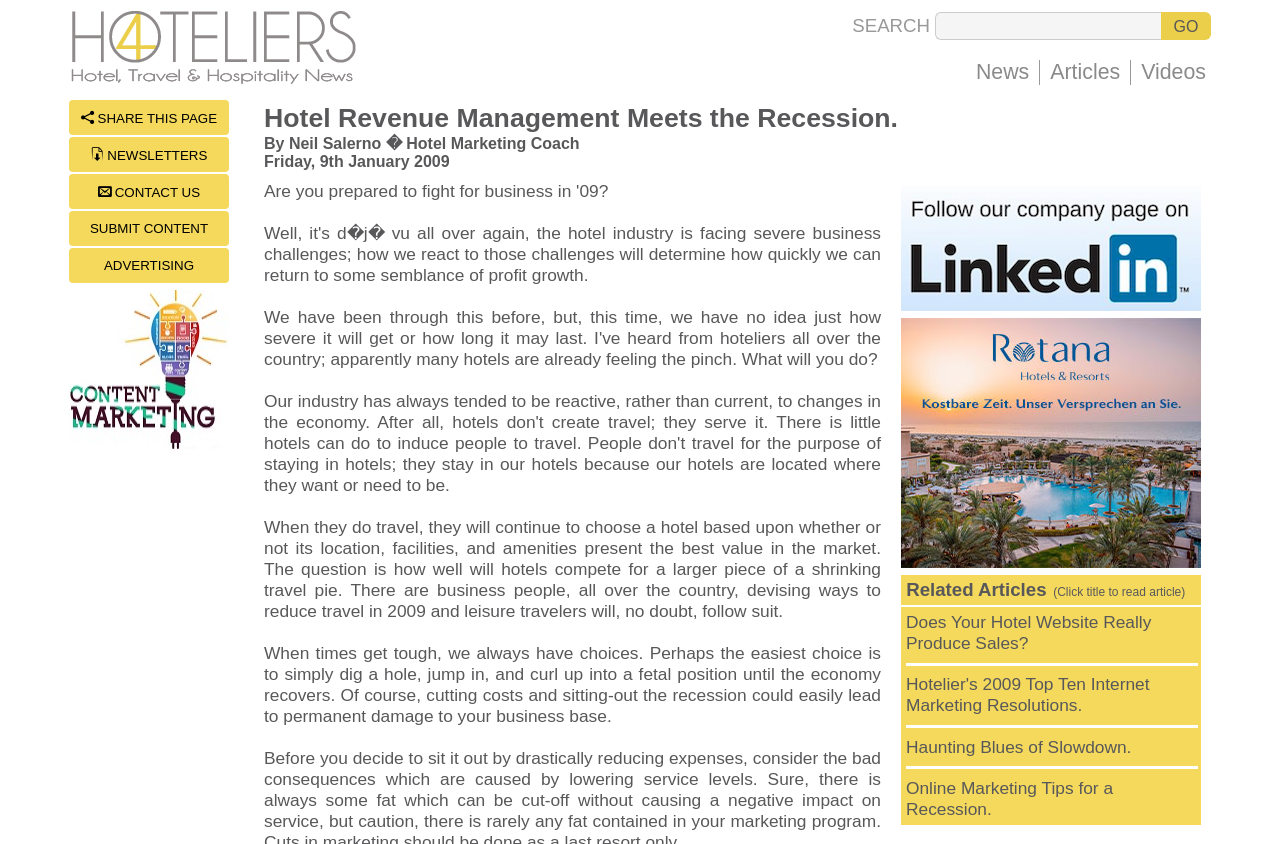Using the elements shown in the image, answer the question comprehensively: What are the categories listed below the search bar?

Below the search bar, there are three categories listed: 'News', 'Articles', and 'Videos'. These categories are likely links to different sections of the website, allowing users to access specific types of content.